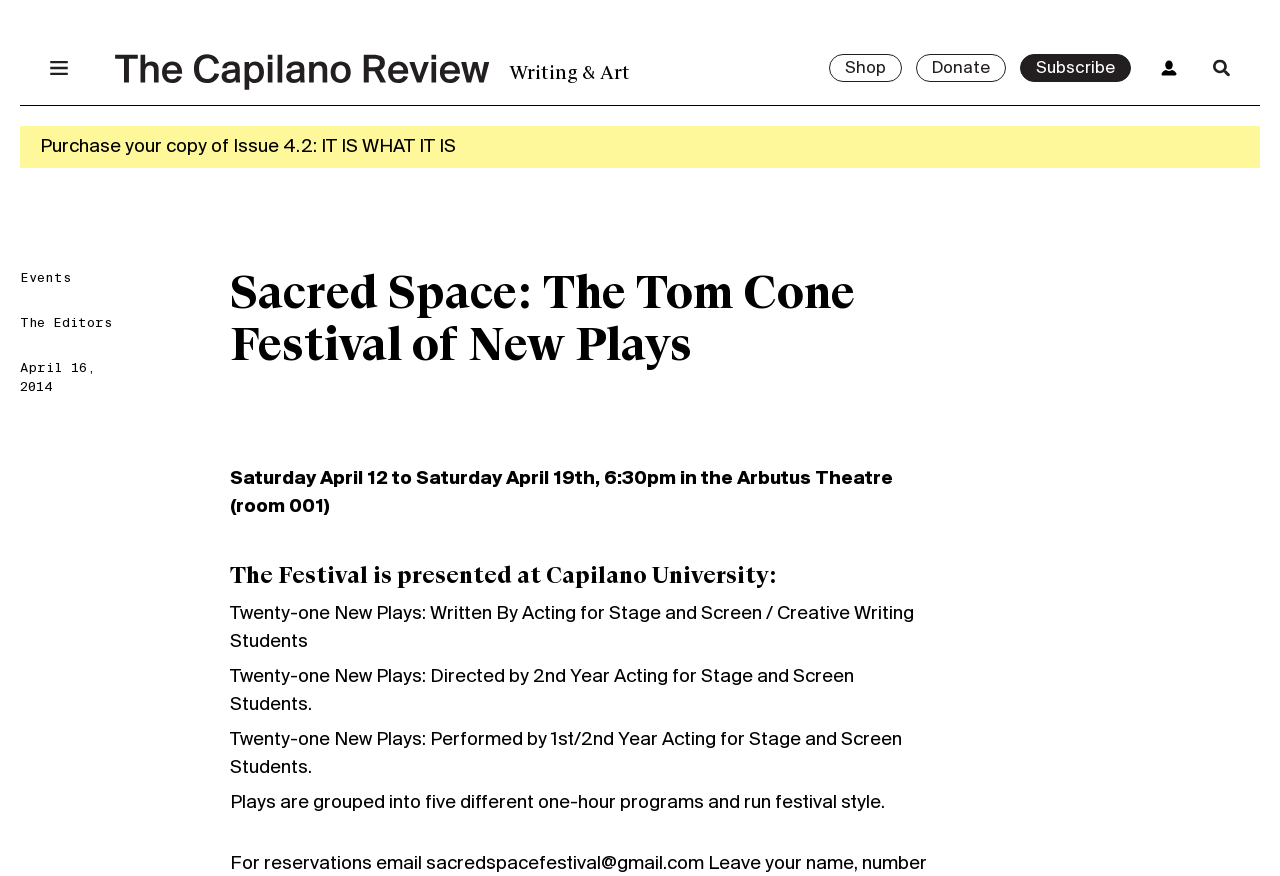Determine the bounding box coordinates of the region that needs to be clicked to achieve the task: "Subscribe to The Capilano Review".

[0.797, 0.062, 0.884, 0.094]